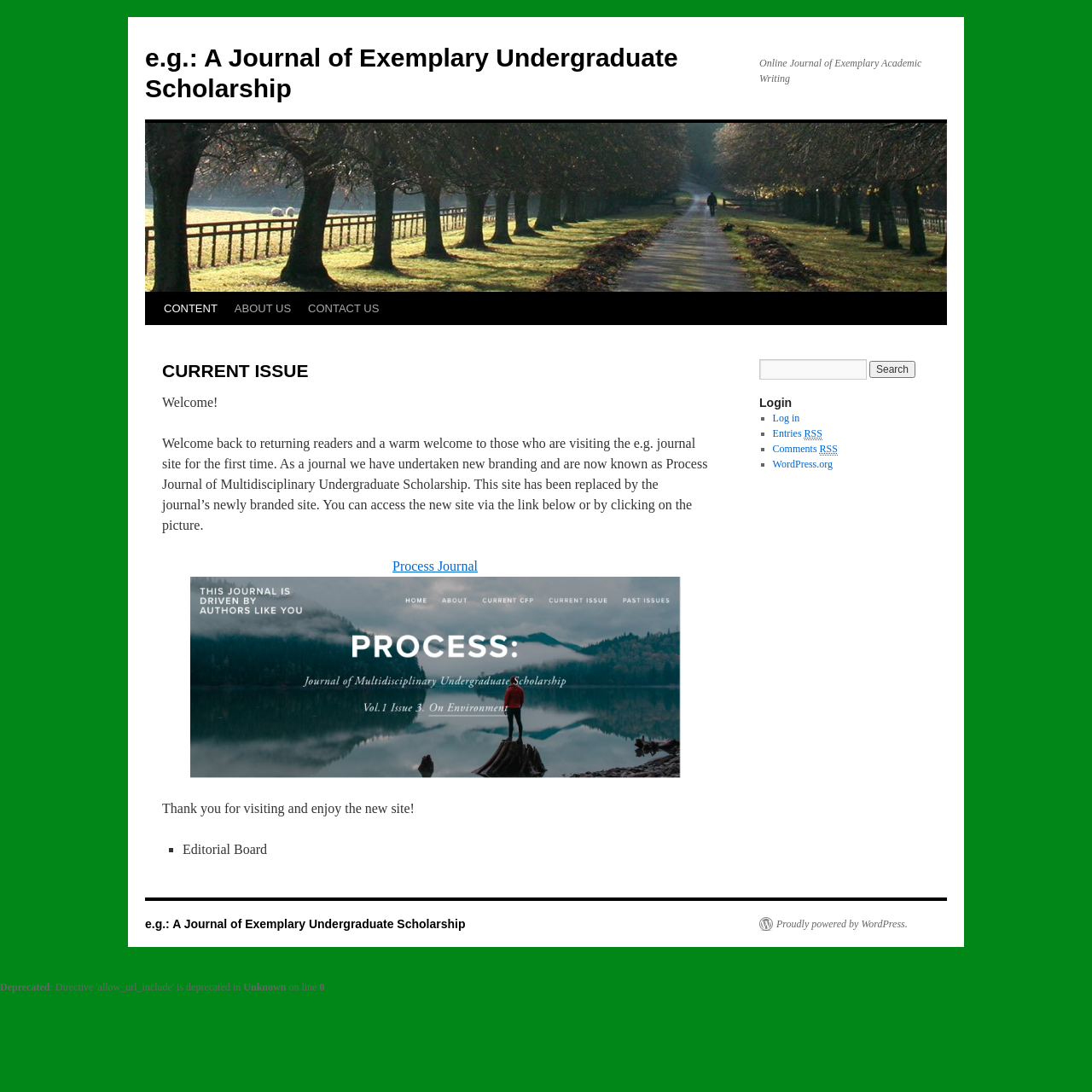Determine the bounding box for the described UI element: "Skip to content".

[0.133, 0.268, 0.148, 0.357]